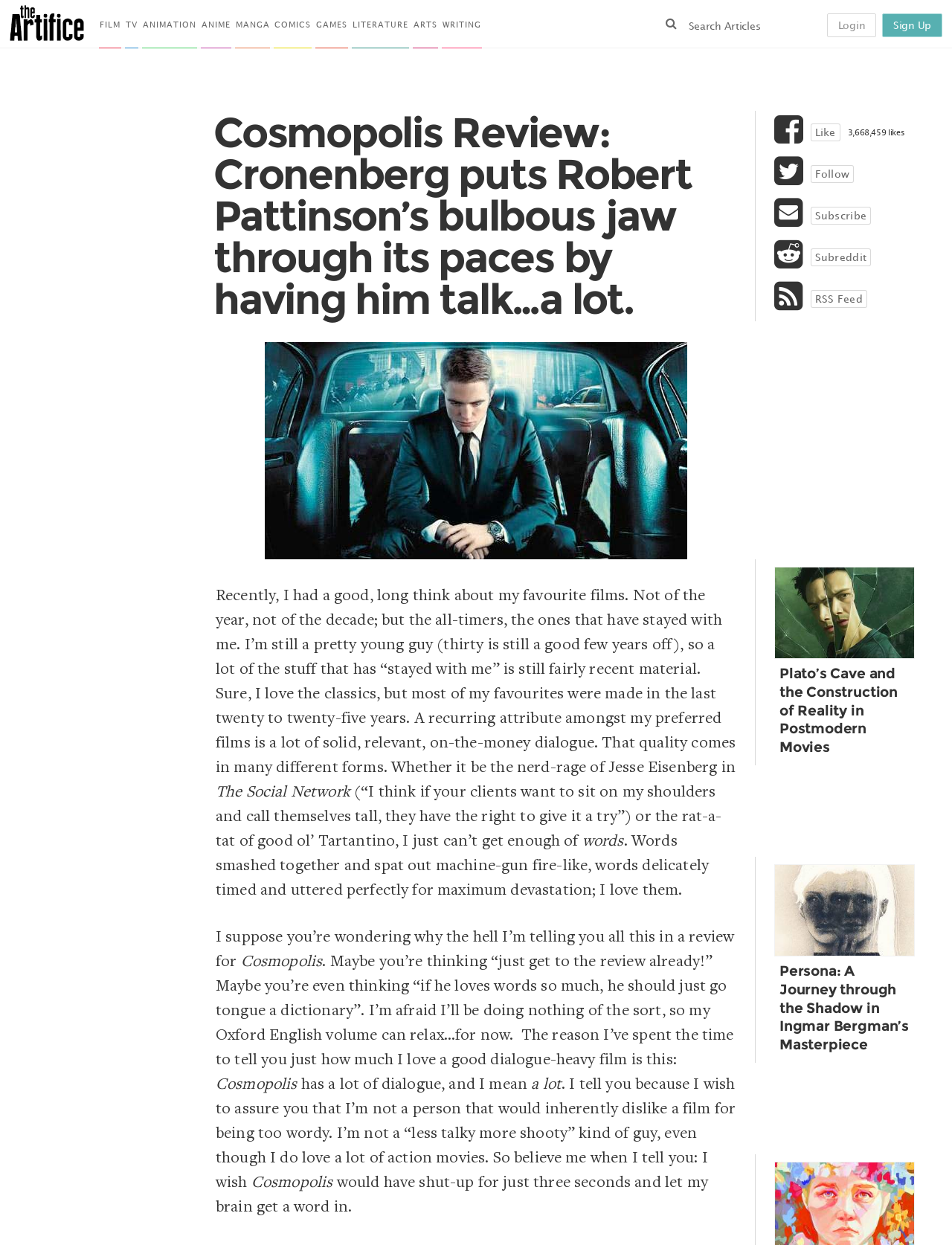Pinpoint the bounding box coordinates for the area that should be clicked to perform the following instruction: "Click on FILM".

[0.104, 0.0, 0.127, 0.039]